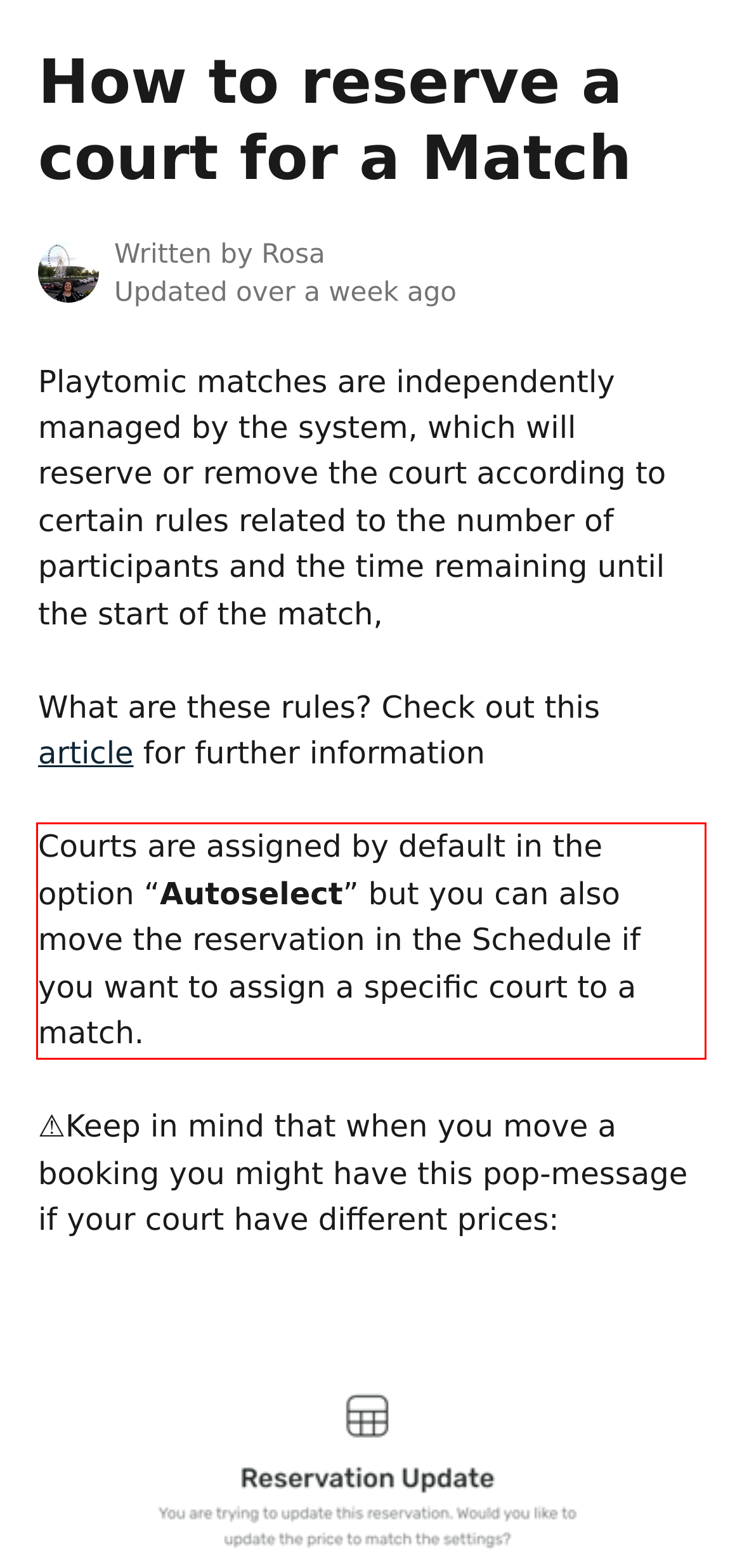Examine the webpage screenshot, find the red bounding box, and extract the text content within this marked area.

Courts are assigned by default in the option “Autoselect” but you can also move the reservation in the Schedule if you want to assign a specific court to a match.